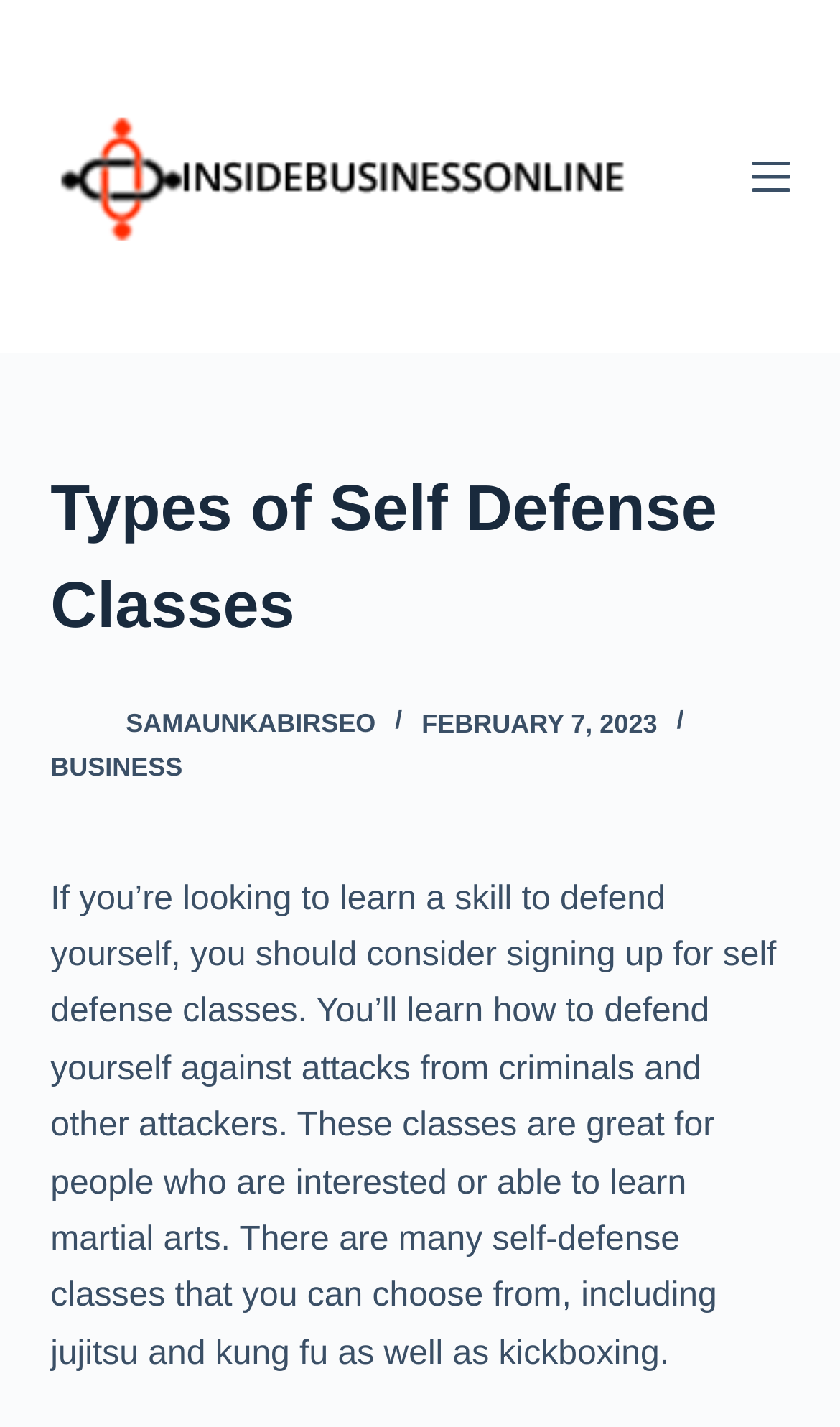What is the logo of the website?
Analyze the image and deliver a detailed answer to the question.

The image element with the description 'Insidebusinessonline_logo' is likely the logo of the website, as it is displayed prominently at the top of the webpage.